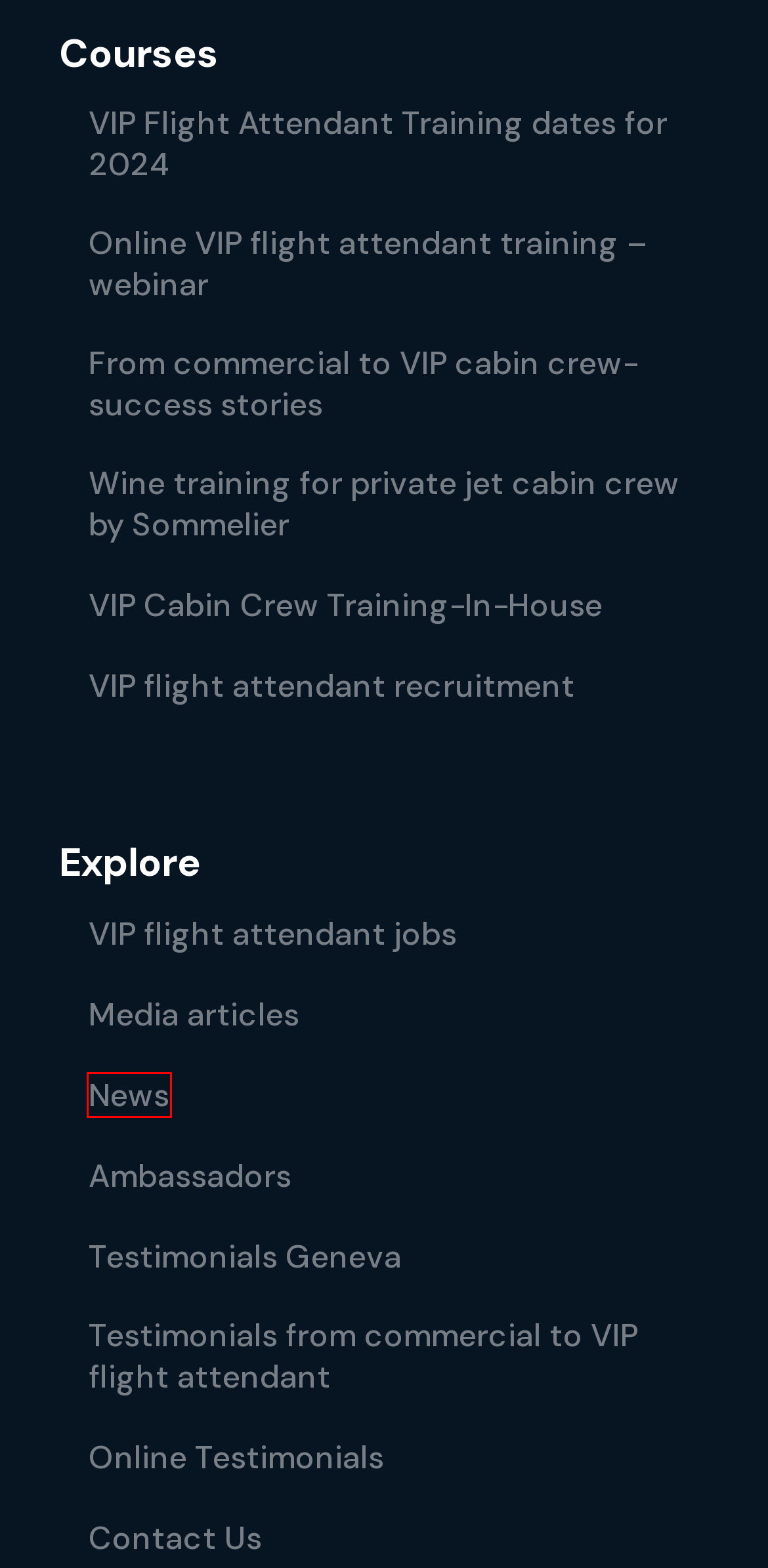You have a screenshot of a webpage, and a red bounding box highlights an element. Select the webpage description that best fits the new page after clicking the element within the bounding box. Options are:
A. Ambassadors - Training Solutions
B. News - Training Solutions
C. Testimonials from commercial to VIP flight attendants - Training Solutions
D. VIP flight attendant jobs - Training Solutions
E. Online Testimonials - Training Solutions
F. Wine training for private jet cabin crew by Sommelier - Training Solutions
G. Media articles - Training Solutions
H. Contact Us - Training Solutions

B